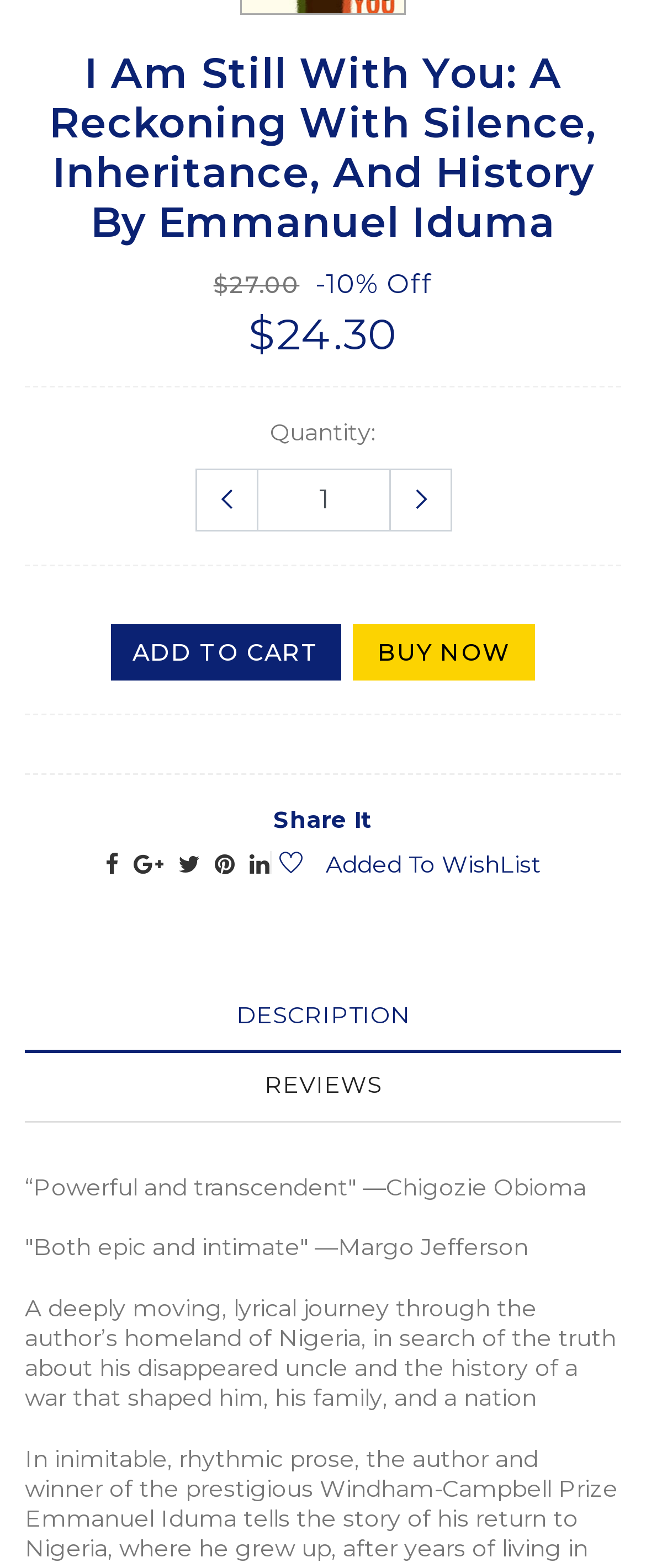What is the name of the author's homeland? Examine the screenshot and reply using just one word or a brief phrase.

Nigeria